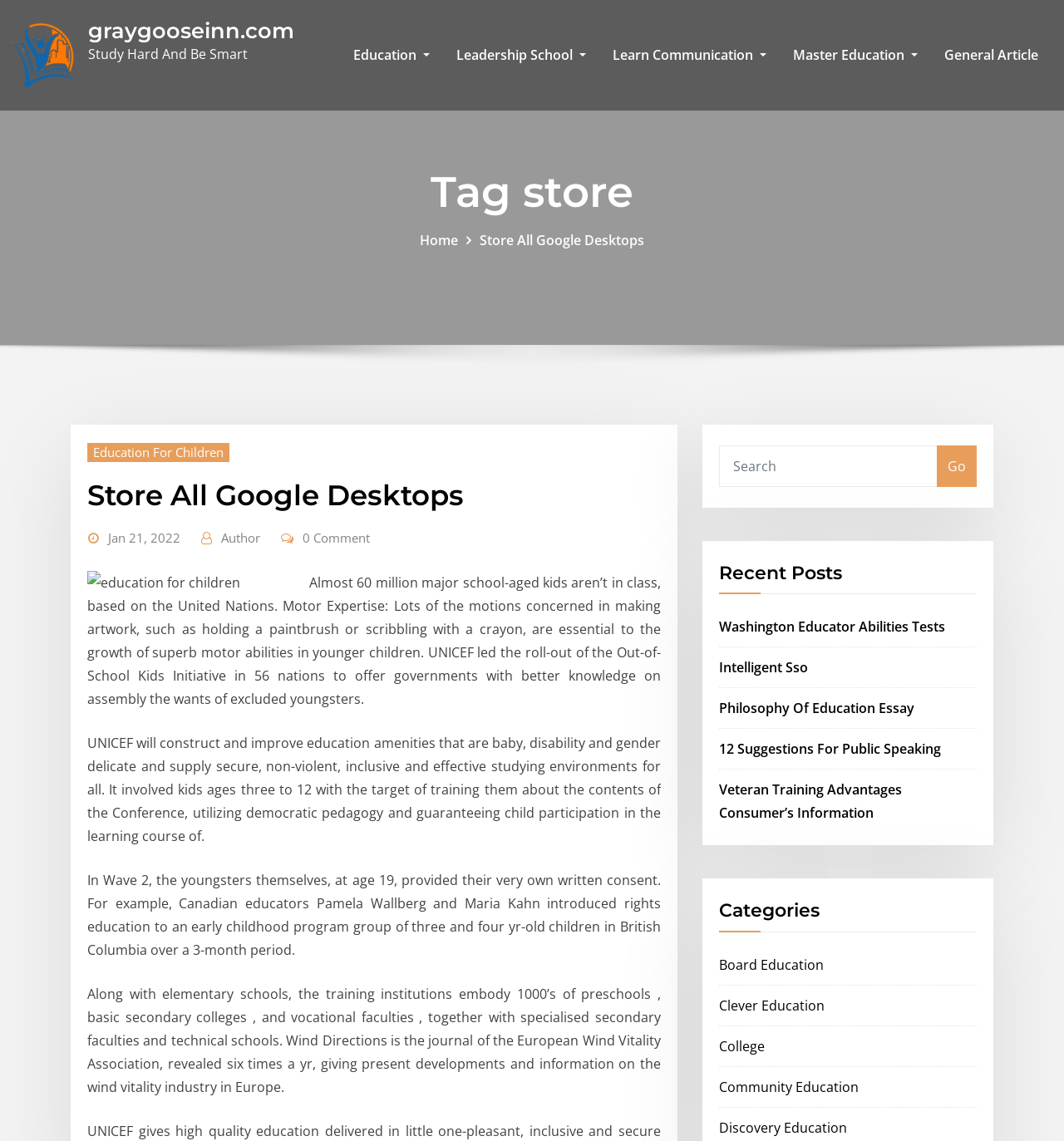Create an elaborate caption for the webpage.

The webpage appears to be an archive of educational articles and resources, with a focus on topics such as education, leadership, and communication. At the top of the page, there is a logo and a link to the website's homepage, followed by a heading that reads "graygooseinn.com". Below this, there is a static text element that reads "Study Hard And Be Smart".

The main navigation menu is located below the heading, with links to categories such as "Education", "Leadership School", "Learn Communication", and "Master Education". These links have dropdown menus with additional subcategories.

The main content area of the page is divided into two sections. The left section contains a list of article titles, each with a link to the full article. The articles appear to be related to education and child development, with topics such as out-of-school children, motor skills, and rights education. Each article has a brief summary or excerpt, and some have images accompanying the text.

The right section of the page contains a search bar with a "Go" button, followed by a list of recent posts with links to the full articles. Below this, there is a list of categories, including "Board Education", "Clever Education", "College", and "Community Education", each with a link to a related page or resource.

Throughout the page, there are various UI elements, including links, images, headings, and static text elements, which are arranged in a hierarchical structure to create a clear and organized layout.